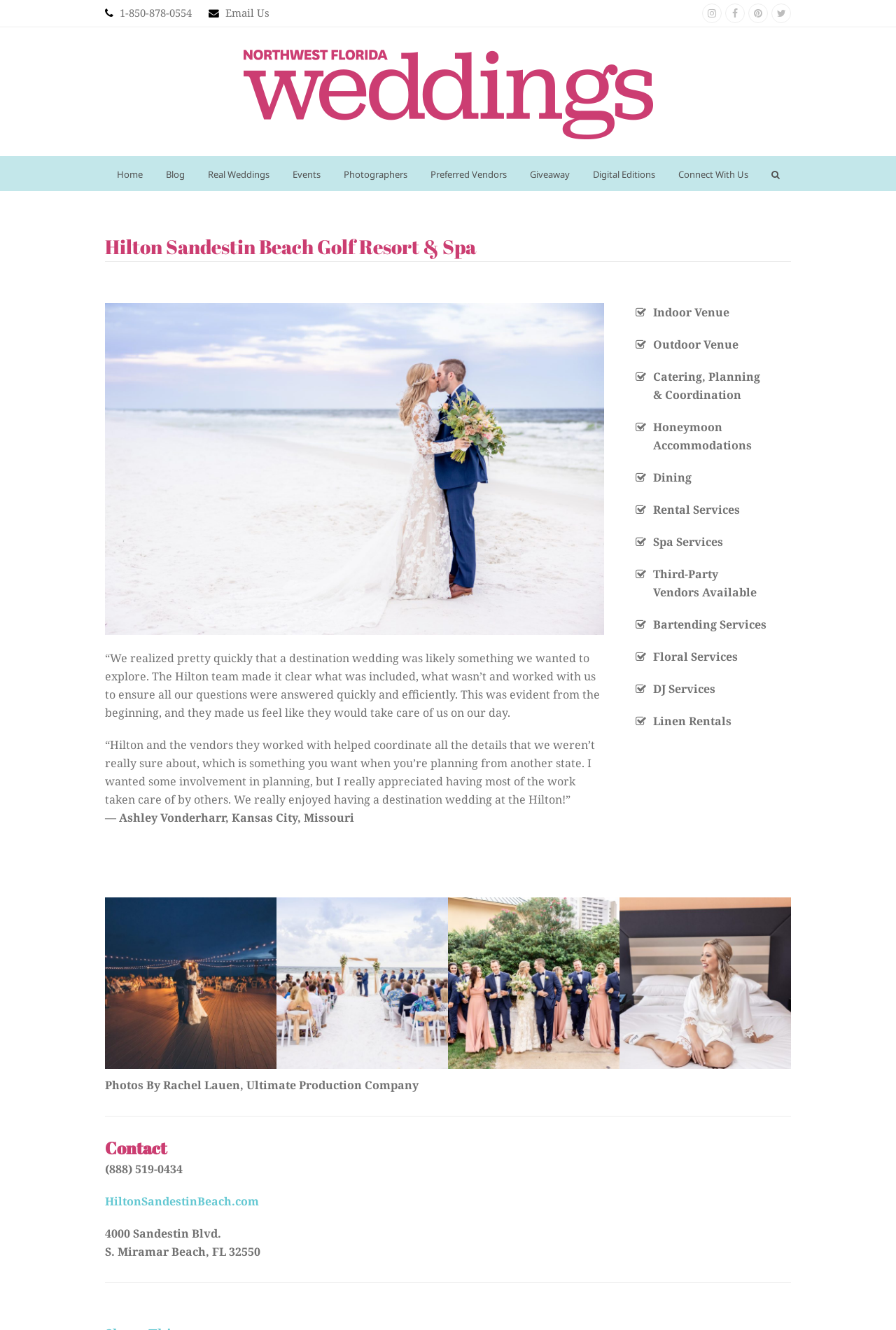Identify the bounding box coordinates of the part that should be clicked to carry out this instruction: "Read the 'Hilton Sandestin Beach Golf Resort & Spa' article".

[0.117, 0.159, 0.883, 0.996]